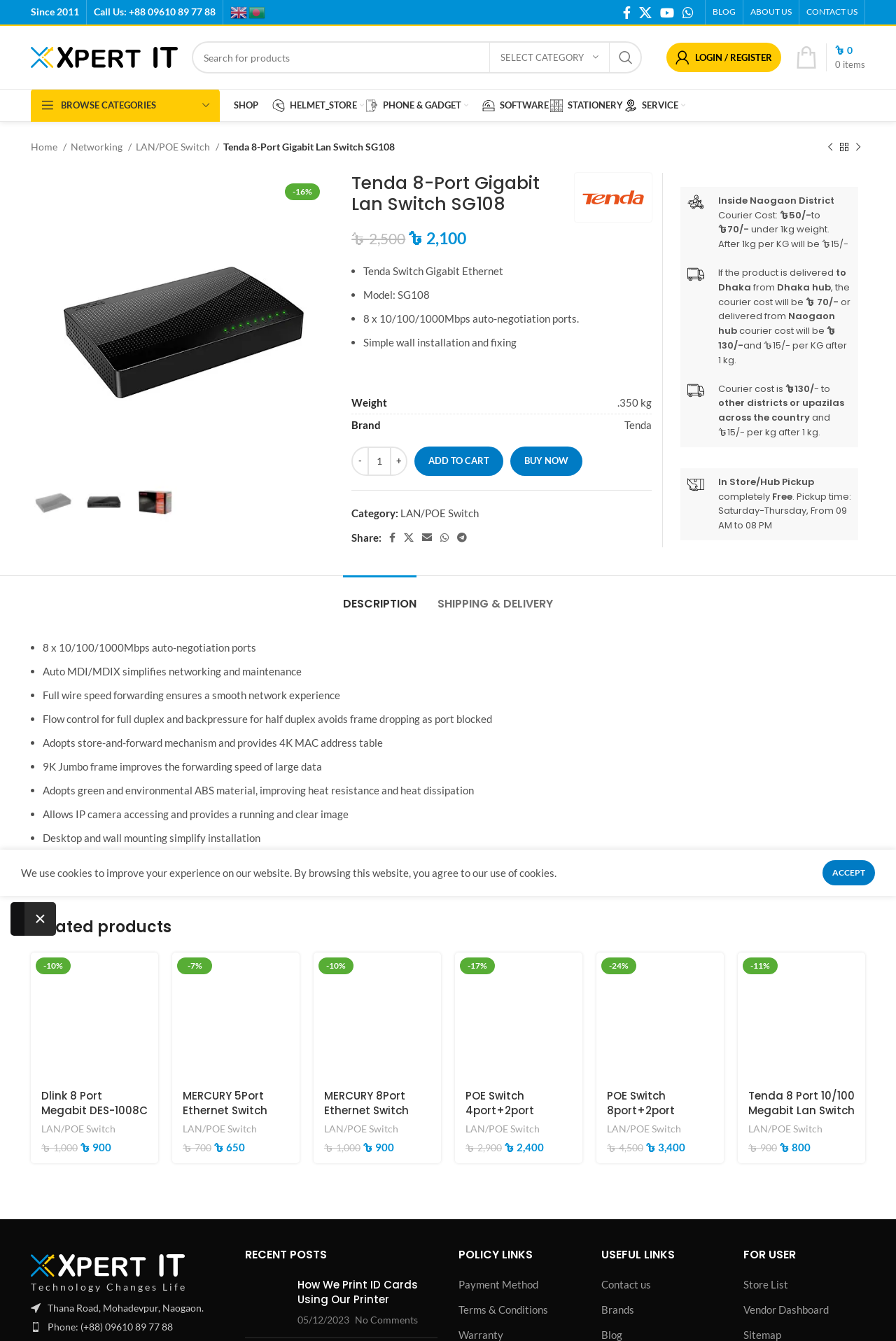Analyze the image and provide a detailed answer to the question: What is the current quantity of the product?

I found the current quantity of the product by looking at the product quantity section, where it says 'Product quantity' and has a spin button with a value of 1.